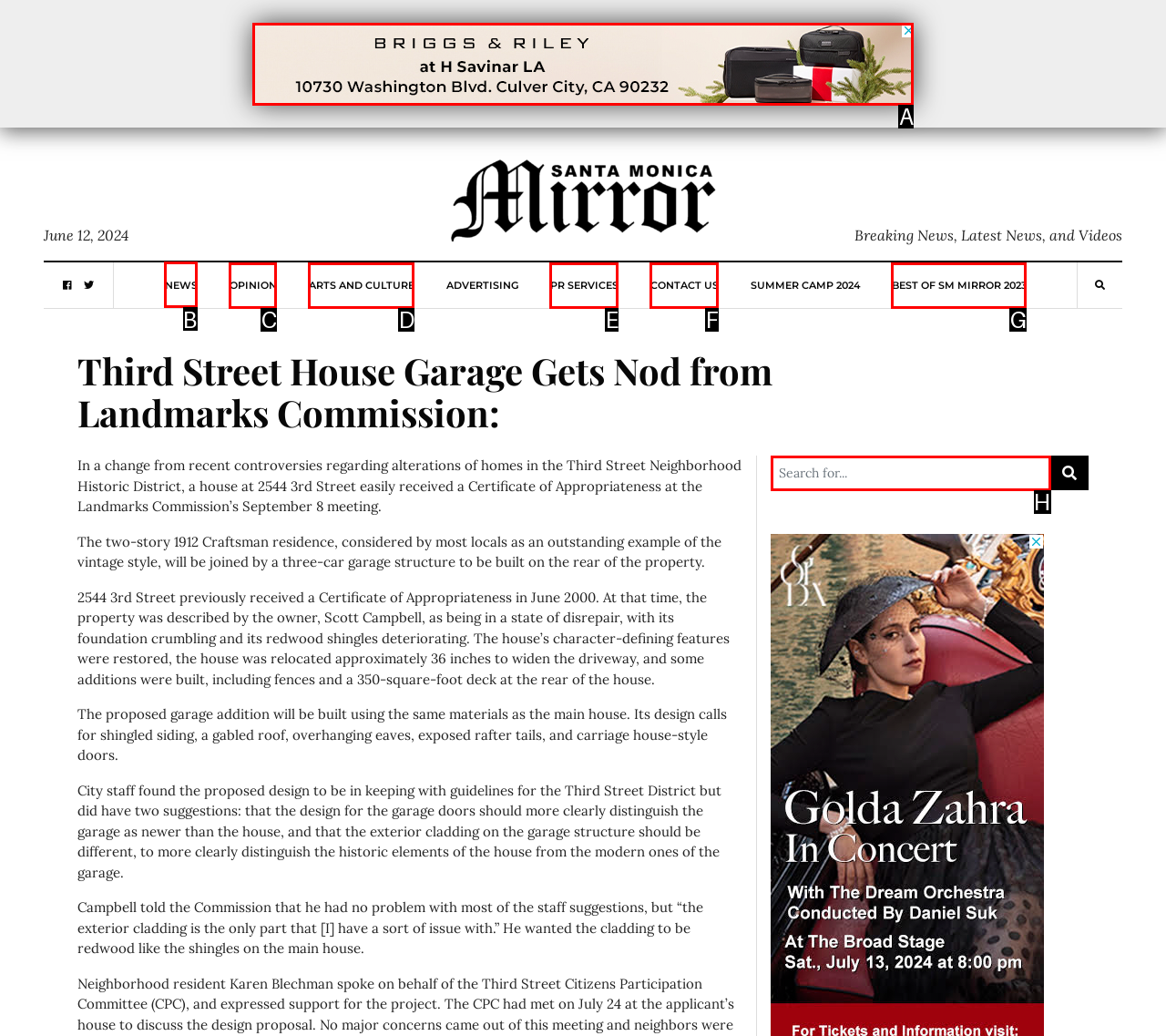Which lettered option should I select to achieve the task: Enter a comment according to the highlighted elements in the screenshot?

None